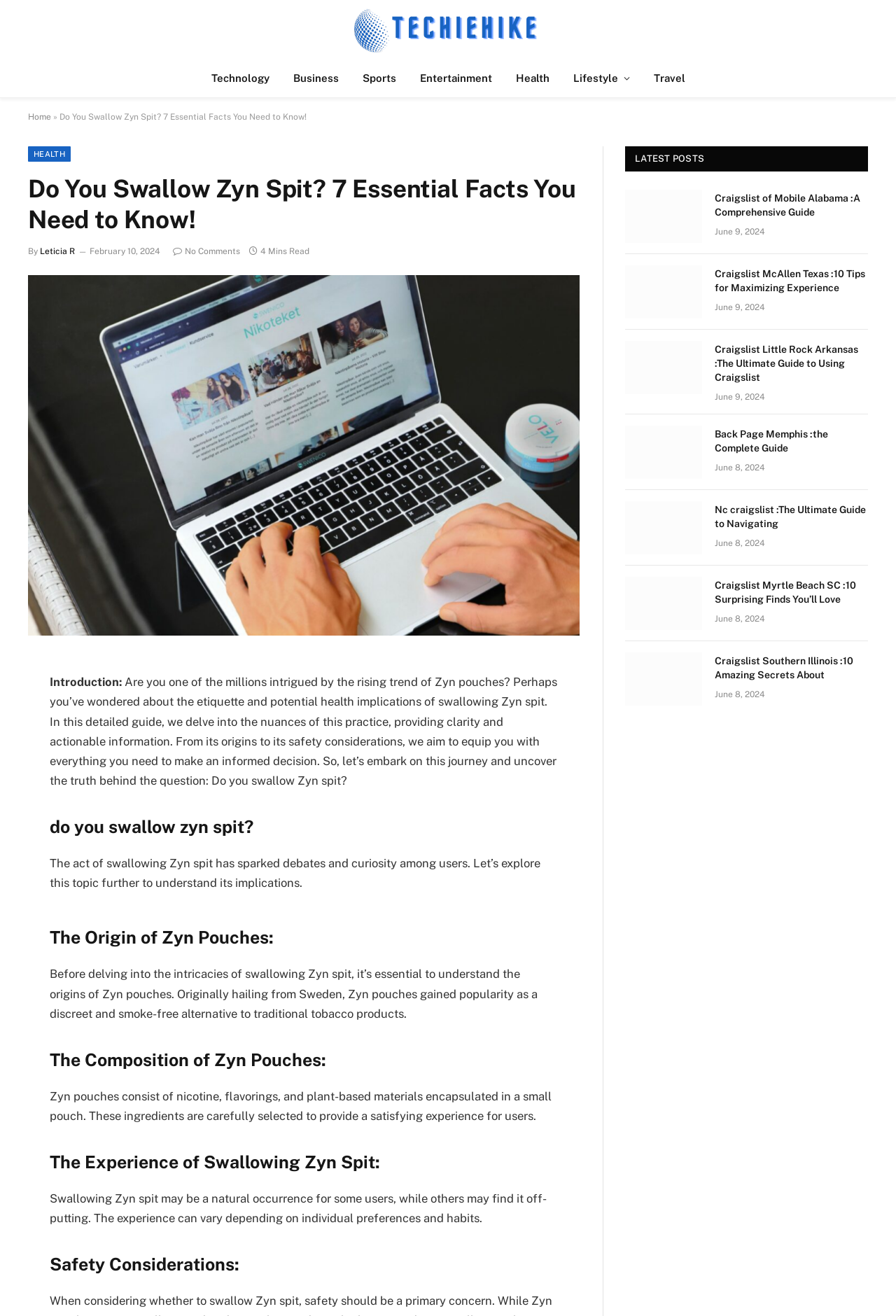Please identify the bounding box coordinates of the element that needs to be clicked to execute the following command: "Read the article 'Craigslist of Mobile Alabama :A Comprehensive Guide'". Provide the bounding box using four float numbers between 0 and 1, formatted as [left, top, right, bottom].

[0.798, 0.145, 0.969, 0.166]